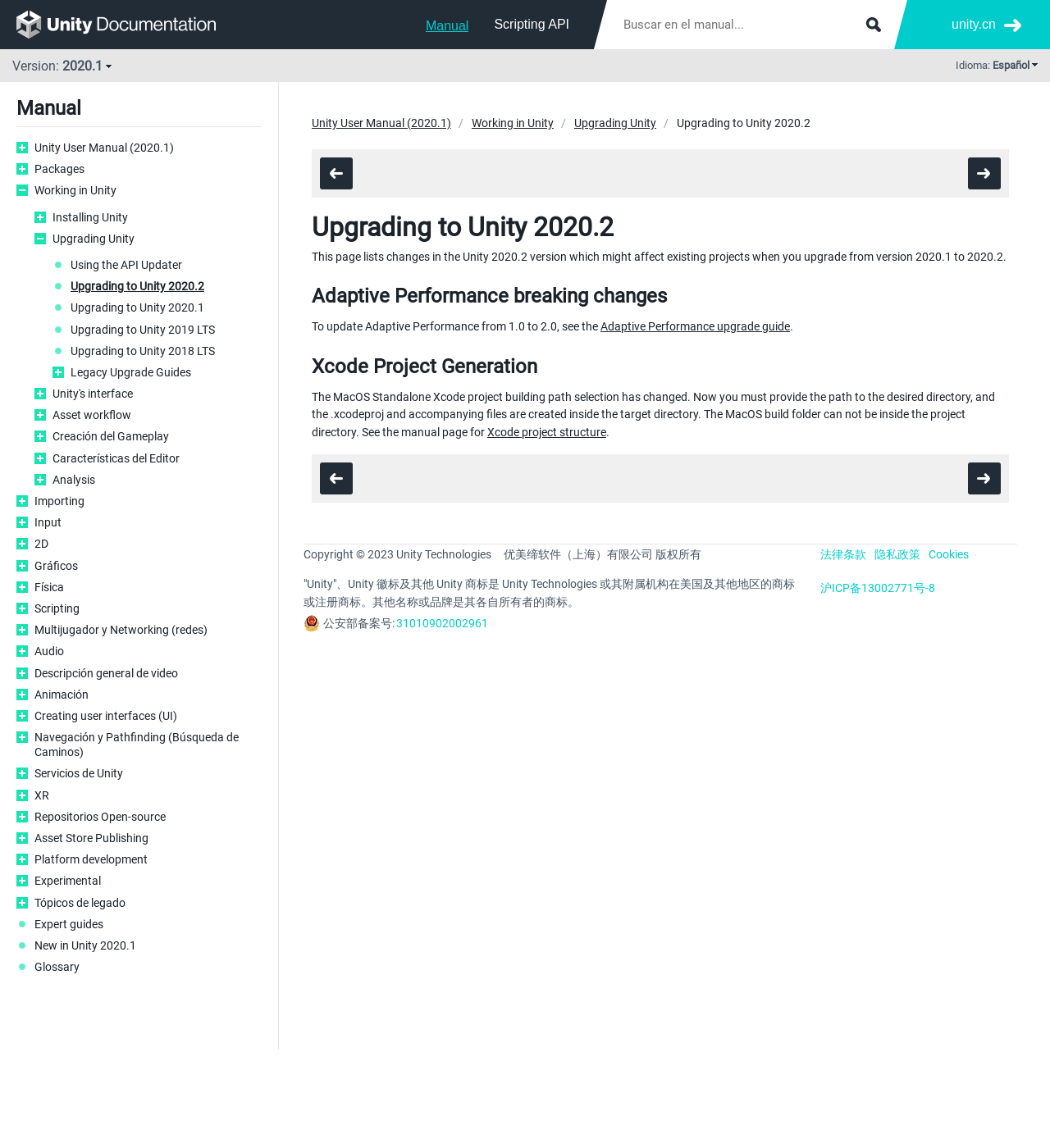Provide a single word or phrase answer to the question: 
What is the language of the webpage?

English and Spanish